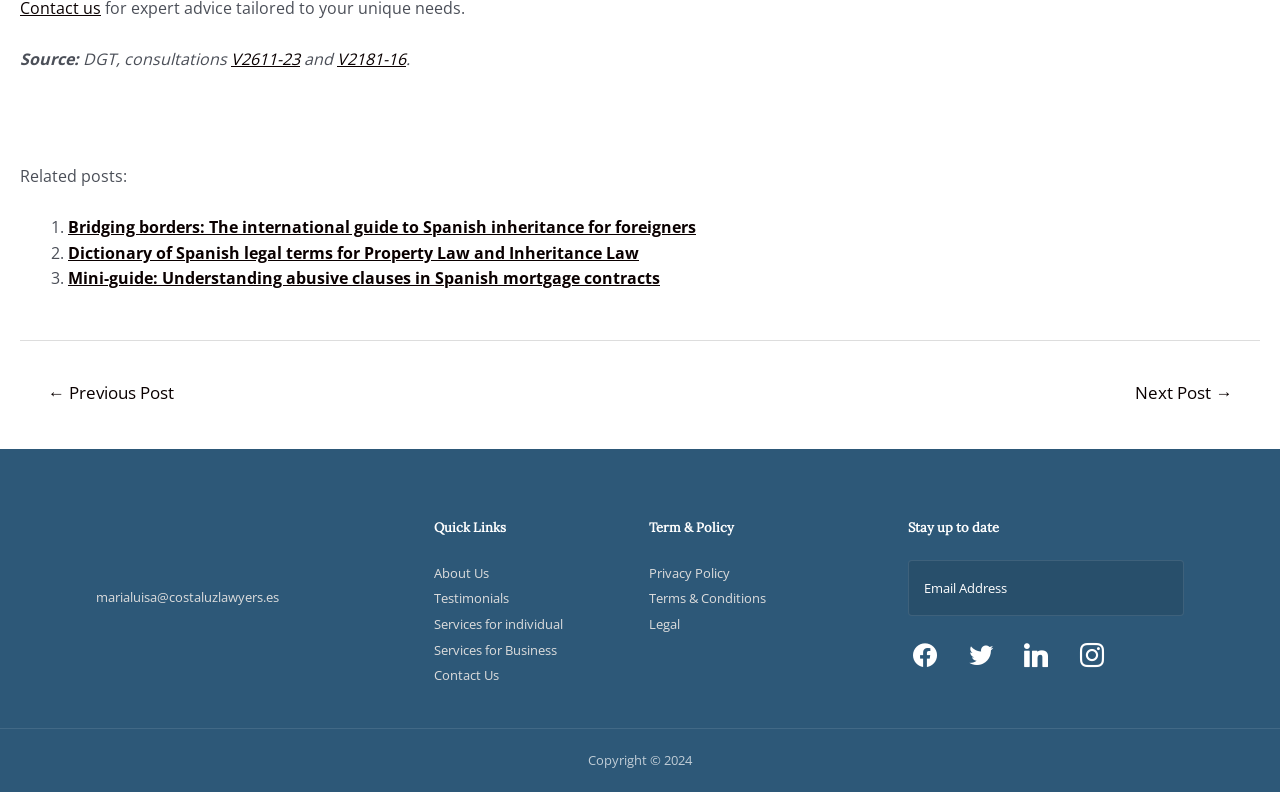Identify the bounding box for the UI element that is described as follows: "The Heart-Healthy Diet".

None